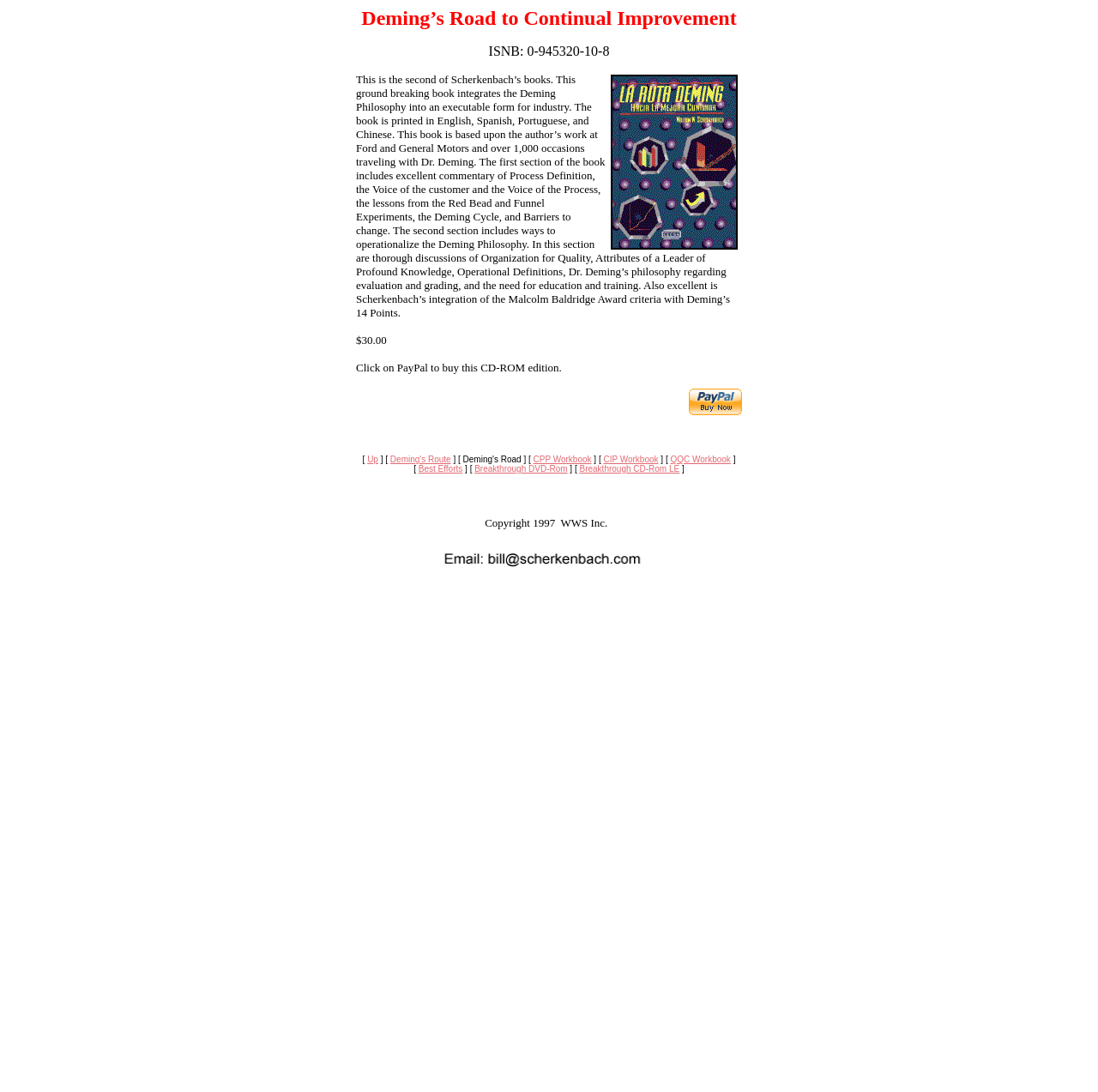Identify the bounding box for the UI element described as: "Breakthrough CD-Rom LE". Ensure the coordinates are four float numbers between 0 and 1, formatted as [left, top, right, bottom].

[0.528, 0.425, 0.619, 0.434]